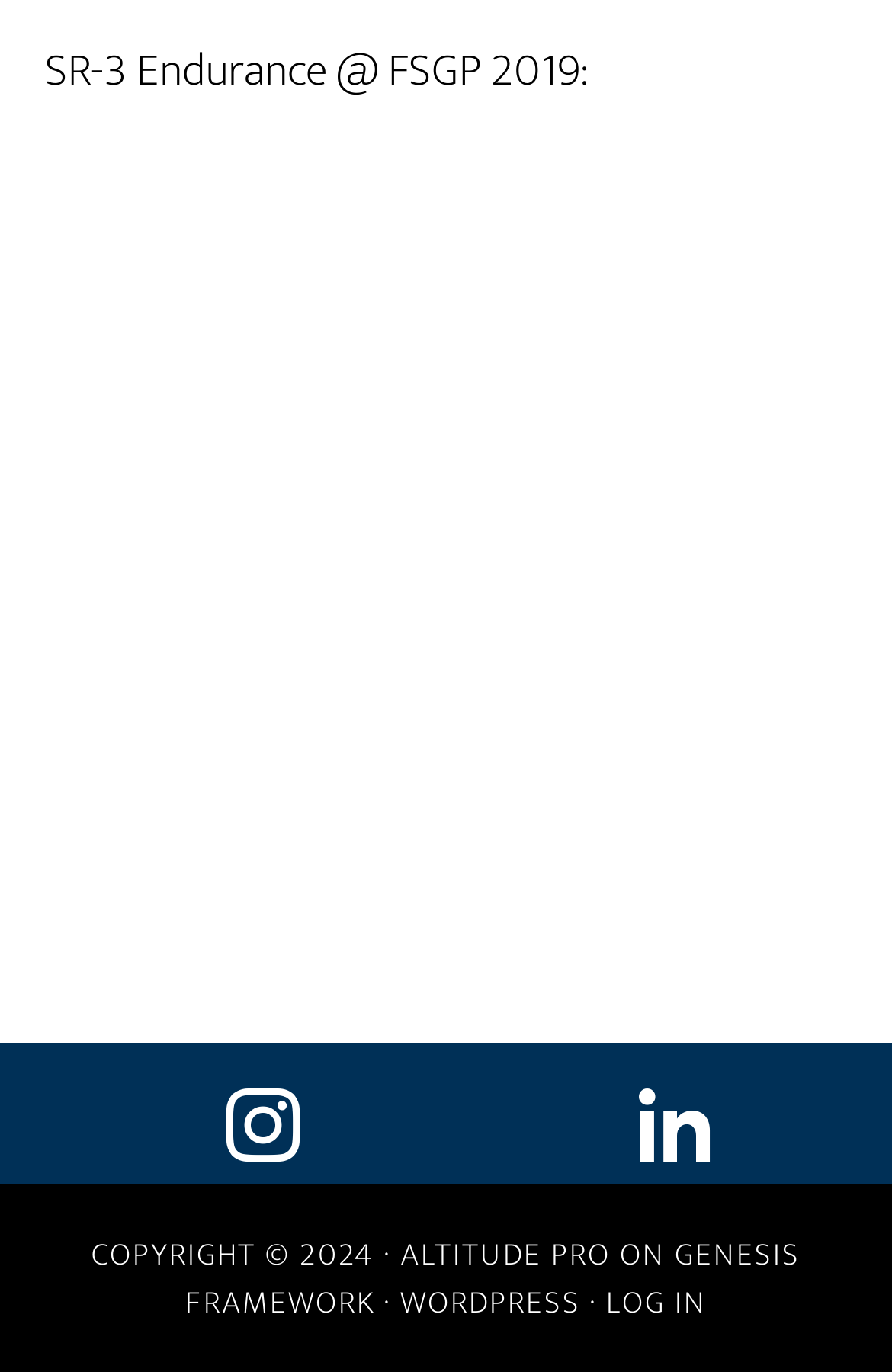Identify the bounding box coordinates for the UI element described as: "Articles". The coordinates should be provided as four floats between 0 and 1: [left, top, right, bottom].

None